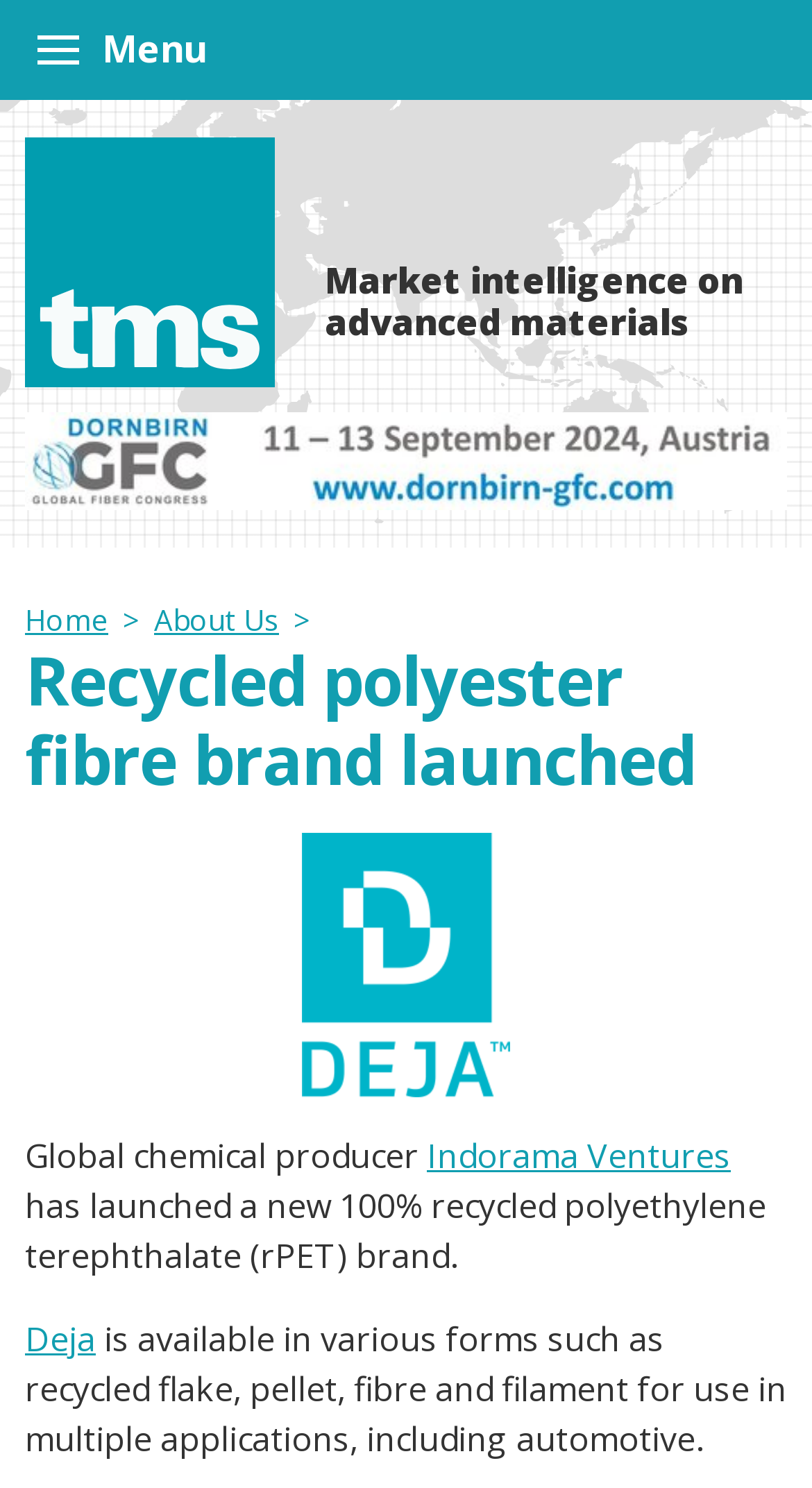Generate a comprehensive description of the webpage content.

The webpage is about market intelligence on advanced materials, specifically focusing on the launch of a new recycled polyester fibre brand. 

At the top of the page, there is a menu link on the left side, followed by a link to "Textile Media Services" with an accompanying image on the right side. Below this, there is another link to "Textile Media 468x60pxl" with an image. 

A navigation section, labeled as "Breadcrumb", is located below these links, containing two links: "Home" on the left and "About Us" on the right. 

The main content of the page starts with a heading that reads "Recycled polyester fibre brand launched". Below this heading, there is an image of a logo, positioned near the center of the page. 

The main article begins with a line of text that reads "Global chemical producer", followed by a link to "Indorama Ventures". The article continues with a sentence that announces the launch of a new 100% recycled polyethylene terephthalate (rPET) brand, and then mentions that the brand, "Deja", is available in various forms for use in multiple applications, including automotive.